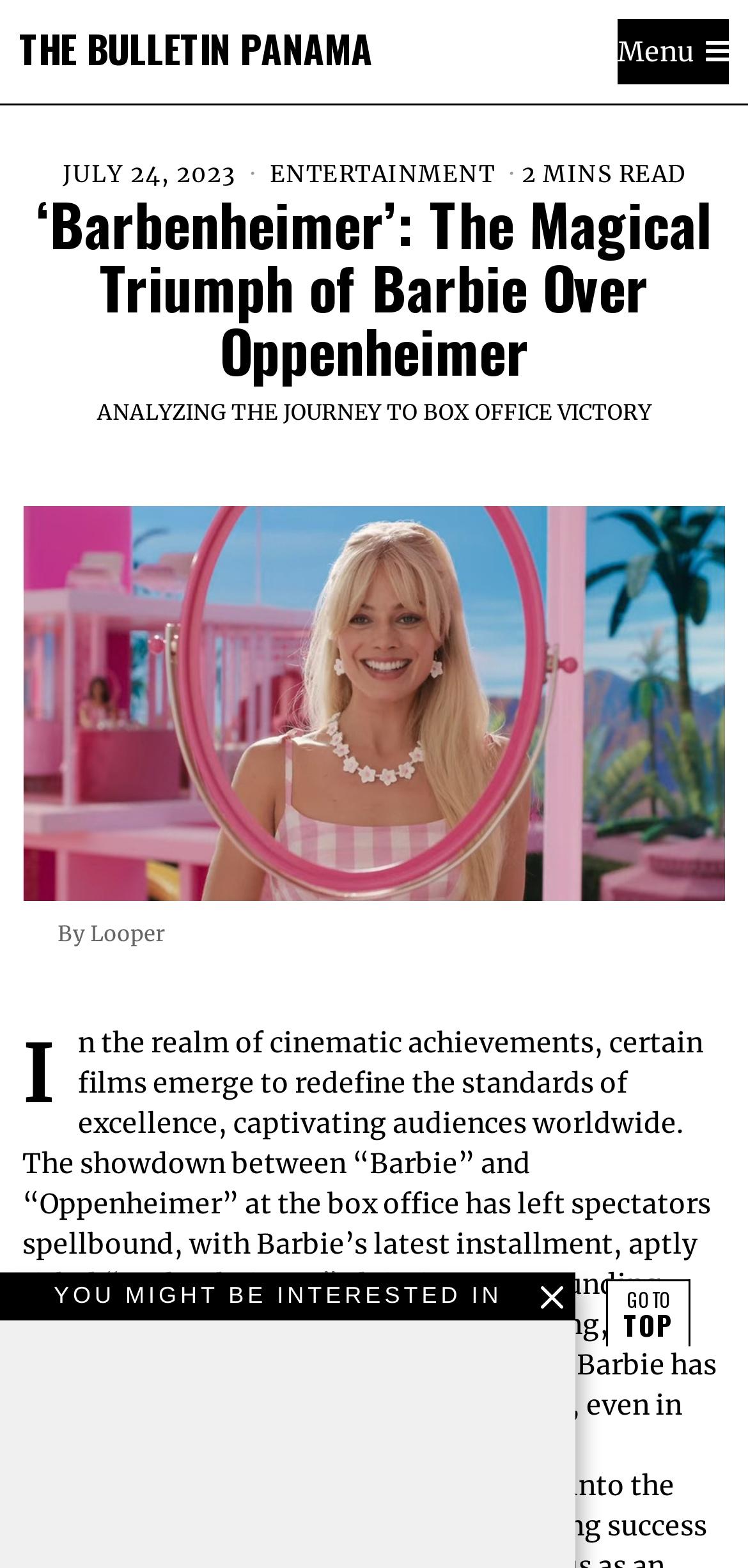What is the suggested section title?
Using the image as a reference, give a one-word or short phrase answer.

YOU MIGHT BE INTERESTED IN